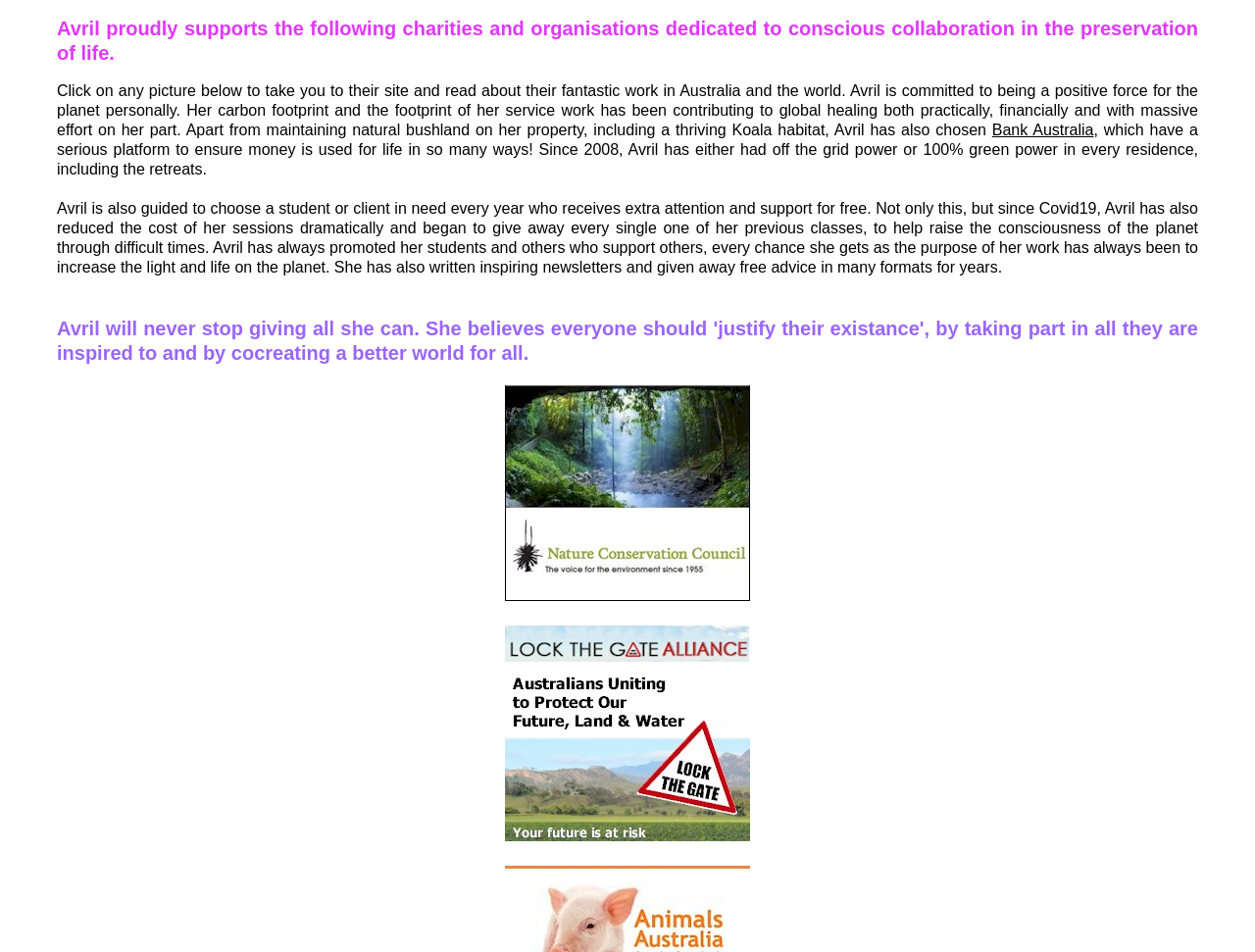Generate an in-depth caption that captures all aspects of the webpage.

This webpage is dedicated to Avril Norman, a spiritual teacher for lightworkers, offering online classes, distant healing, readings, and more. At the top, there is a heading that highlights Avril's support for charities and organizations focused on conscious collaboration and preserving life. 

Below this heading, there is a paragraph of text that explains Avril's commitment to being a positive force for the planet, including her efforts to reduce her carbon footprint and contribute to global healing. This text is accompanied by a link to Bank Australia, which is positioned to the right of the text. 

Further down, there is another paragraph of text that describes Avril's generosity, including her practice of choosing a student or client in need every year to receive extra attention and support for free. This text is followed by a heading that quotes Avril's philosophy of giving back to the world and creating a better existence for all.

At the bottom of the page, there are two links, positioned side by side, although their exact purpose is not specified. Overall, the webpage has a strong focus on Avril's spiritual teachings and her commitment to making a positive impact on the world.